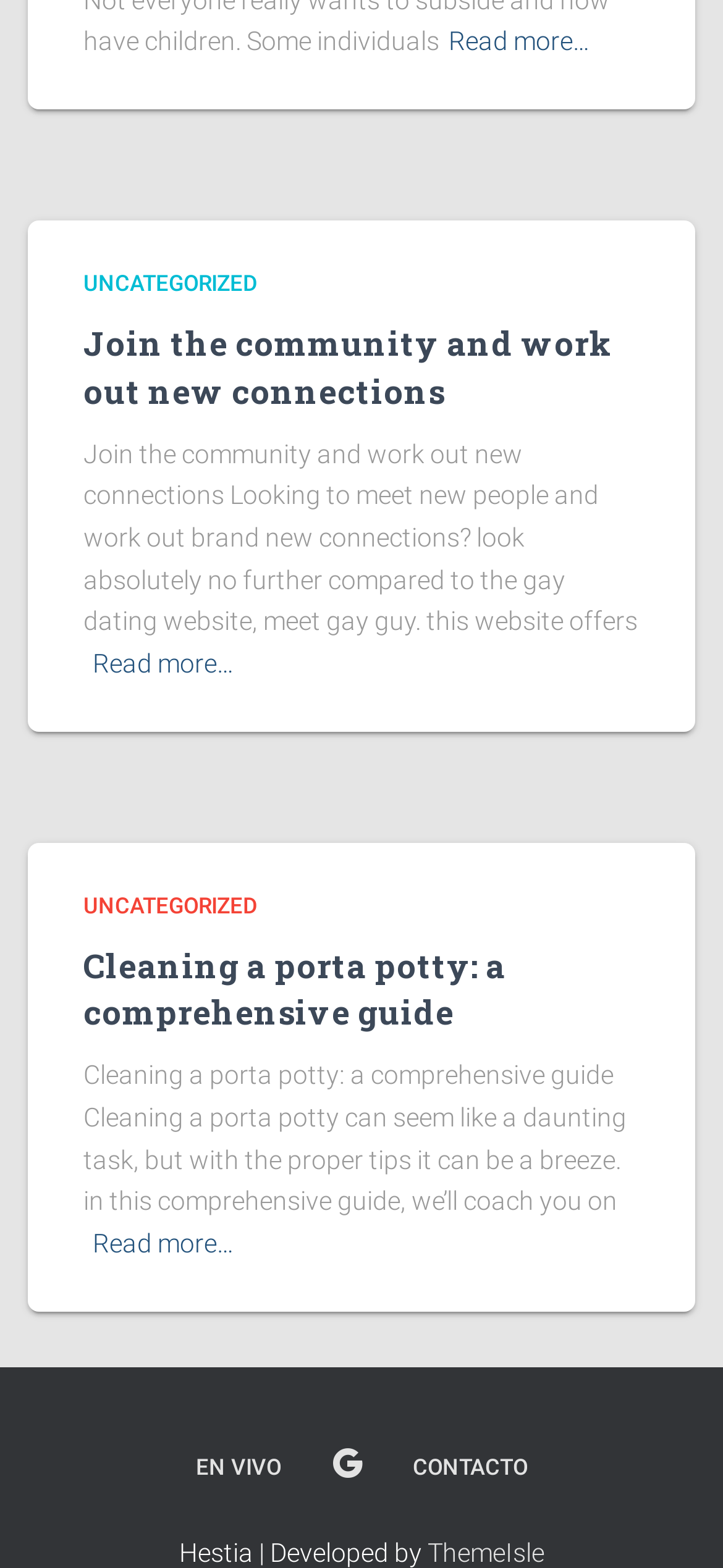Please answer the following question using a single word or phrase: 
How many links are there in the footer?

3